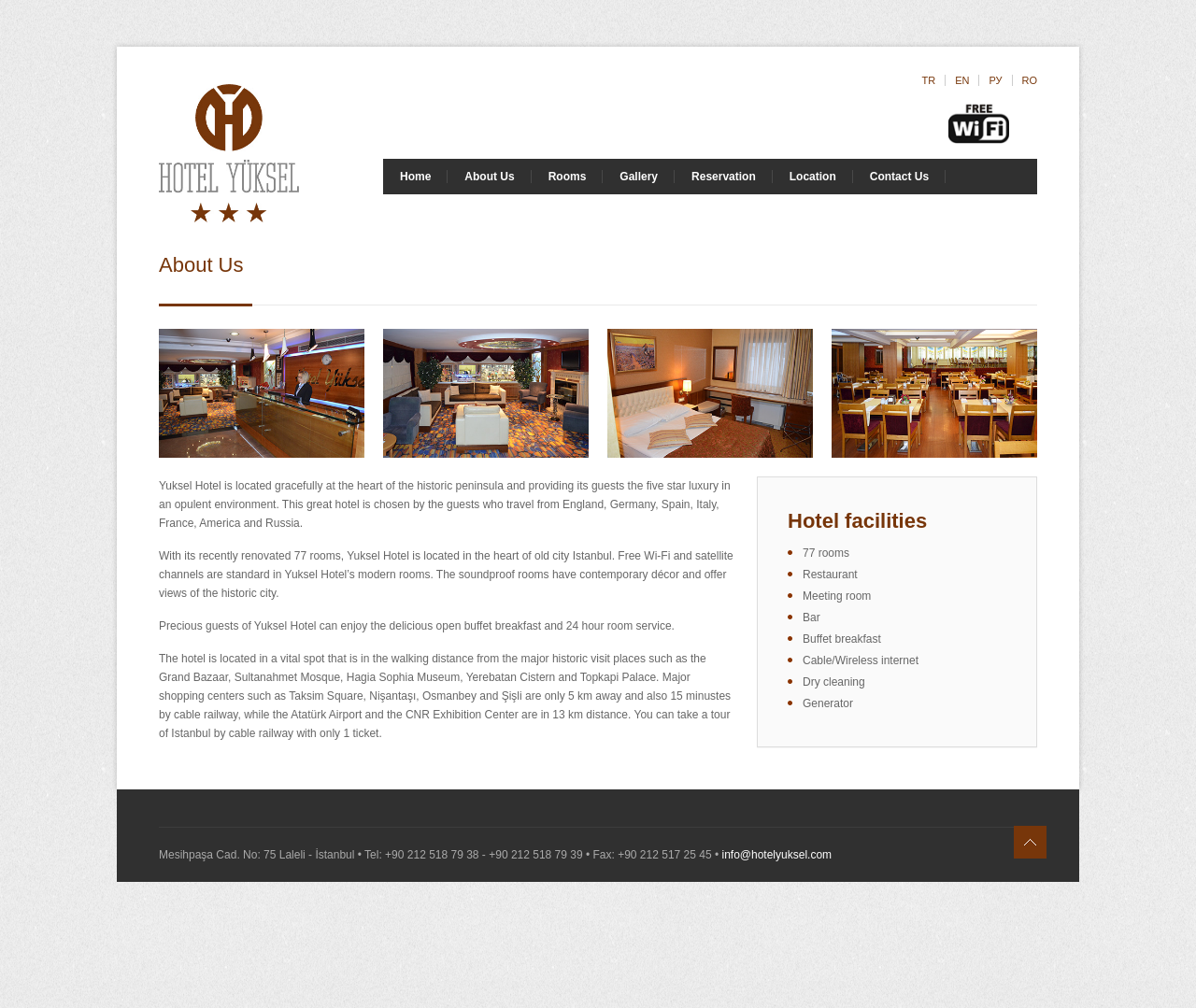Find the bounding box coordinates of the element to click in order to complete this instruction: "Send an email to hotel". The bounding box coordinates must be four float numbers between 0 and 1, denoted as [left, top, right, bottom].

[0.604, 0.841, 0.695, 0.854]